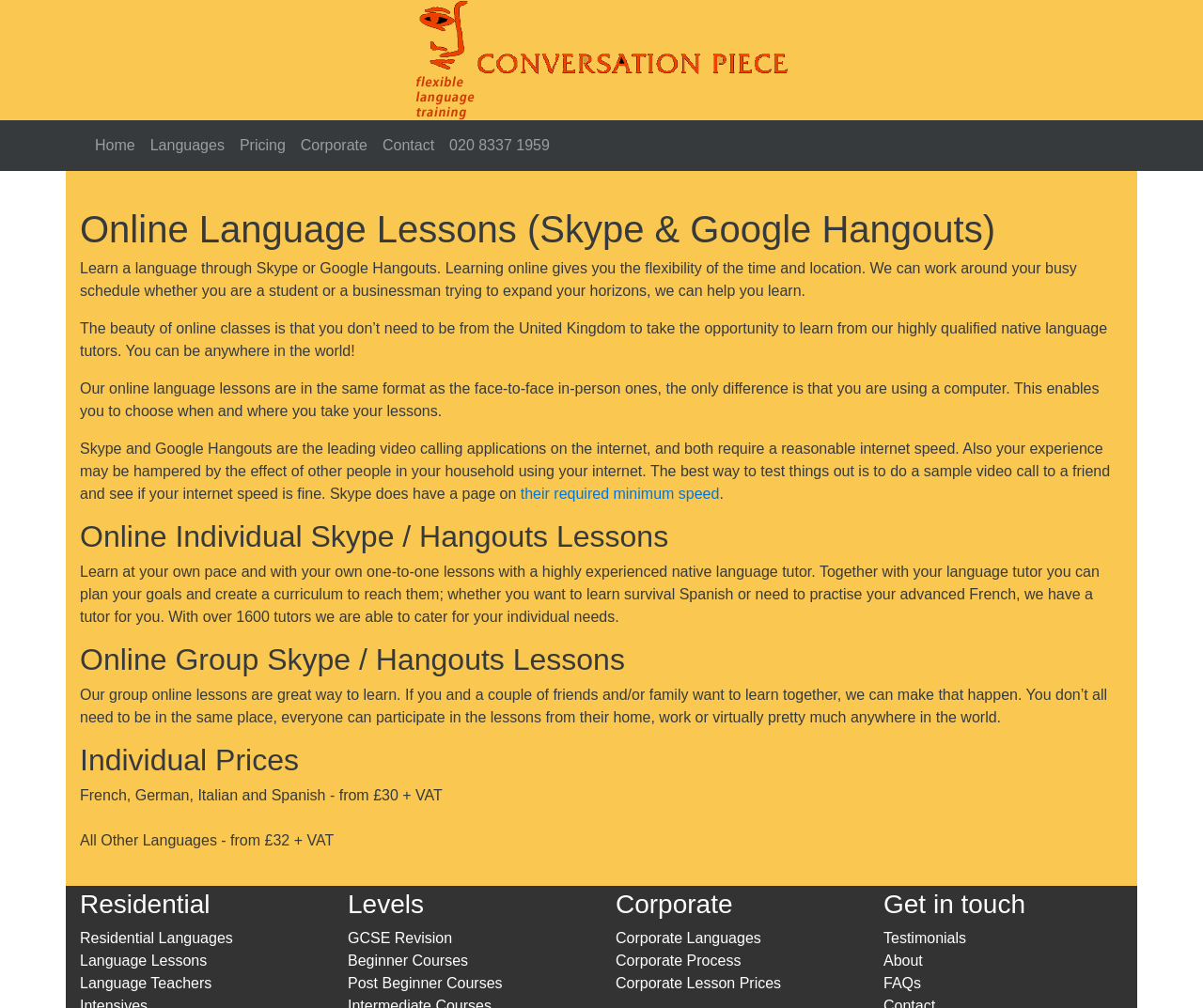Use the information in the screenshot to answer the question comprehensively: What is the purpose of online language lessons?

According to the webpage, online language lessons provide the flexibility of time and location, allowing students to learn at their own pace and schedule, whether they are students or businessmen.